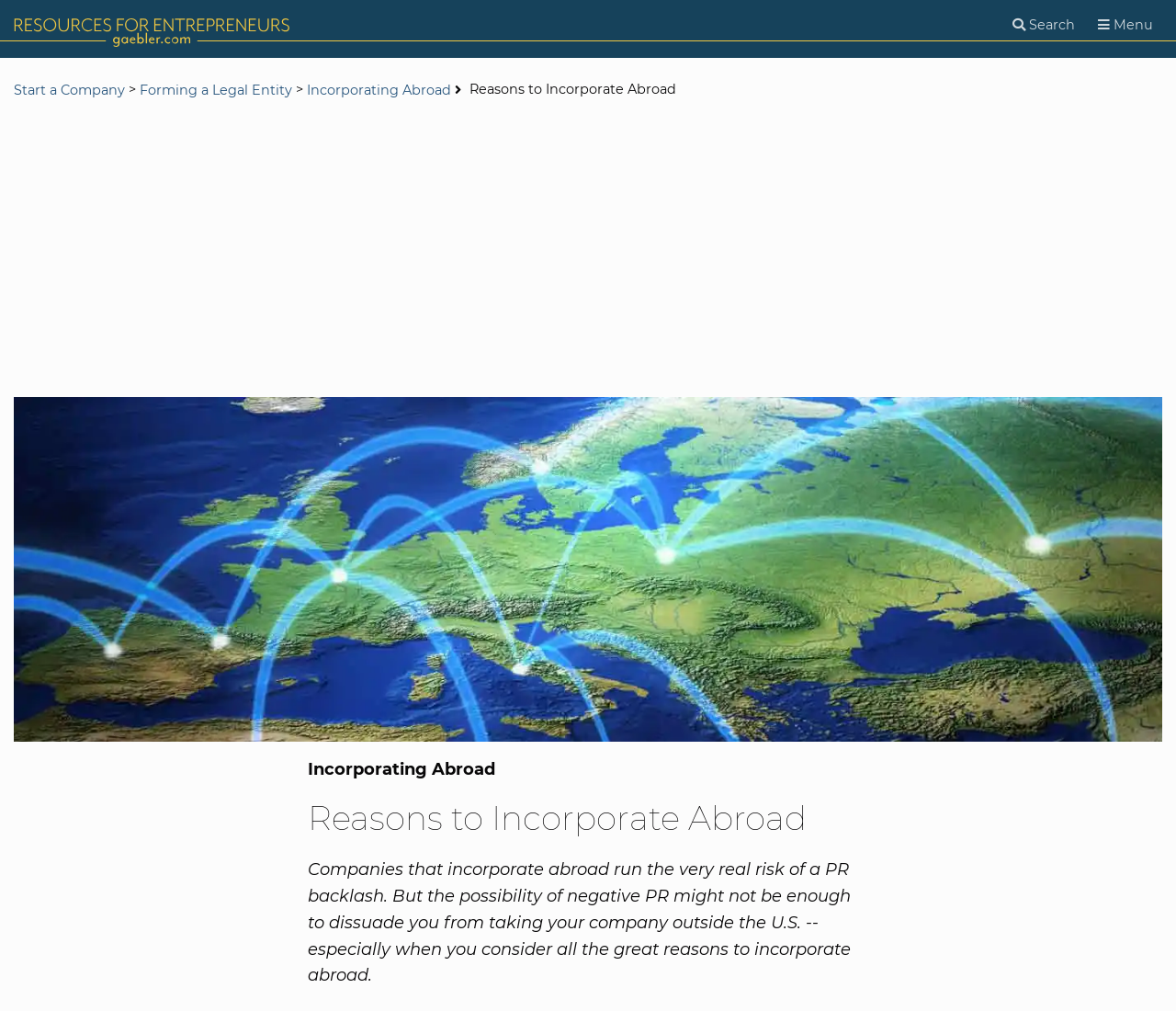Please identify the bounding box coordinates of the region to click in order to complete the task: "Learn about Incorporating Abroad". The coordinates must be four float numbers between 0 and 1, specified as [left, top, right, bottom].

[0.261, 0.081, 0.384, 0.097]